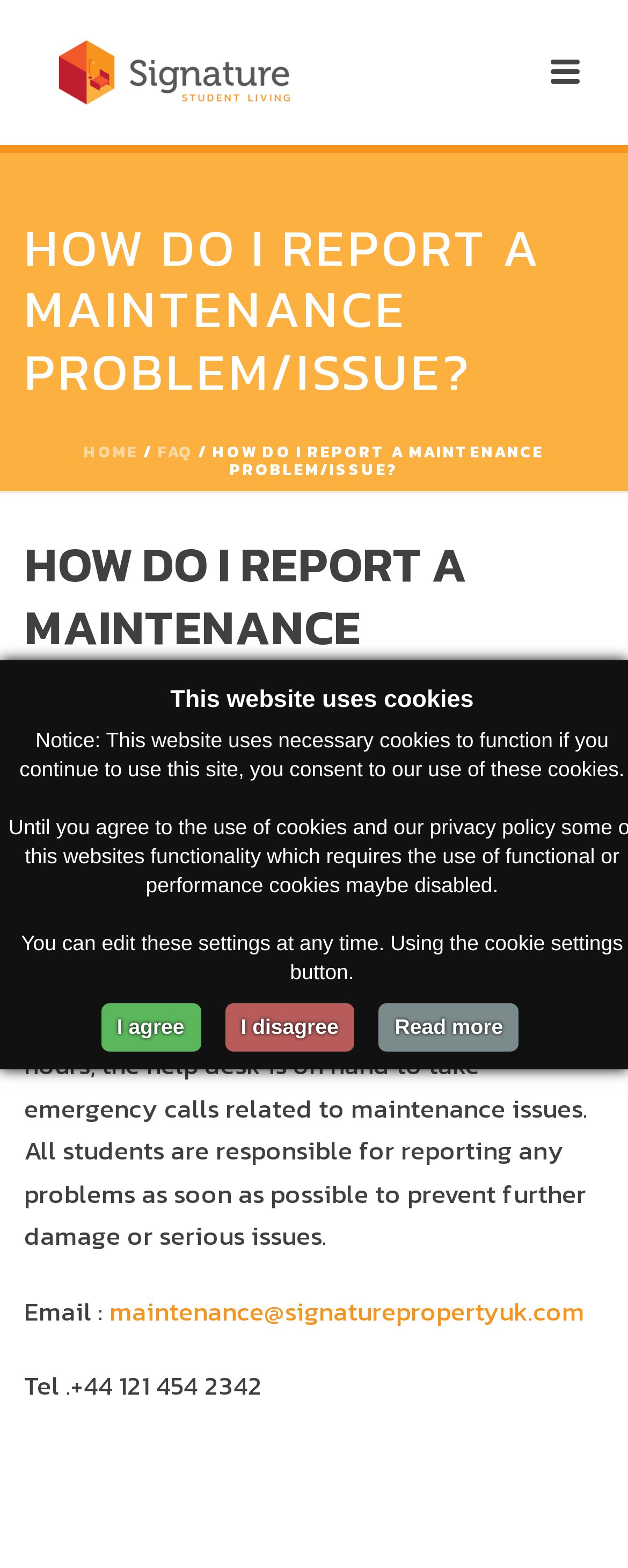What should students do if they encounter a problem in their accommodation?
Give a detailed and exhaustive answer to the question.

According to the webpage, if something isn’t working correctly in any part of the accommodation, the student needs to report the issues as soon as possible to the property team who will escalate it accordingly. Therefore, students should report the problem to the property team.